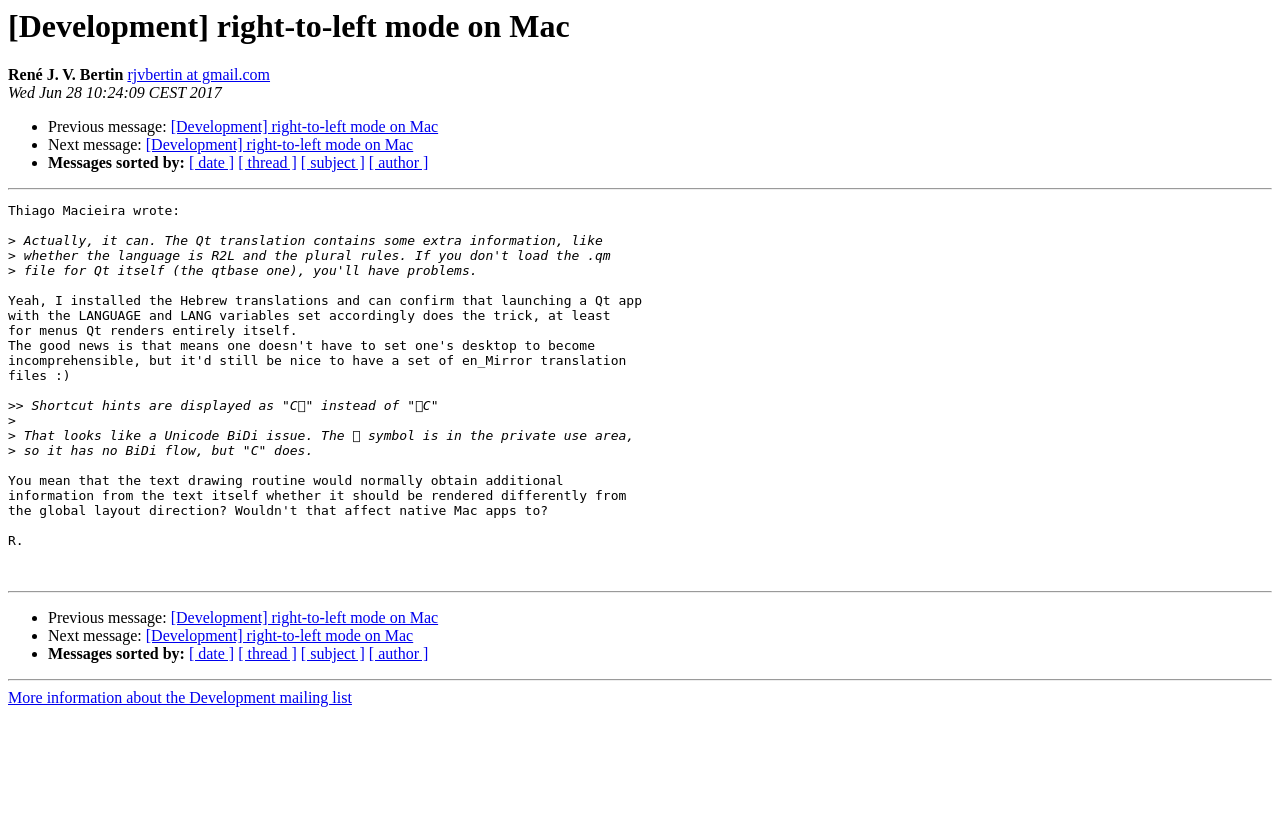Bounding box coordinates should be in the format (top-left x, top-left y, bottom-right x, bottom-right y) and all values should be floating point numbers between 0 and 1. Determine the bounding box coordinate for the UI element described as: [ subject ]

[0.235, 0.775, 0.285, 0.795]